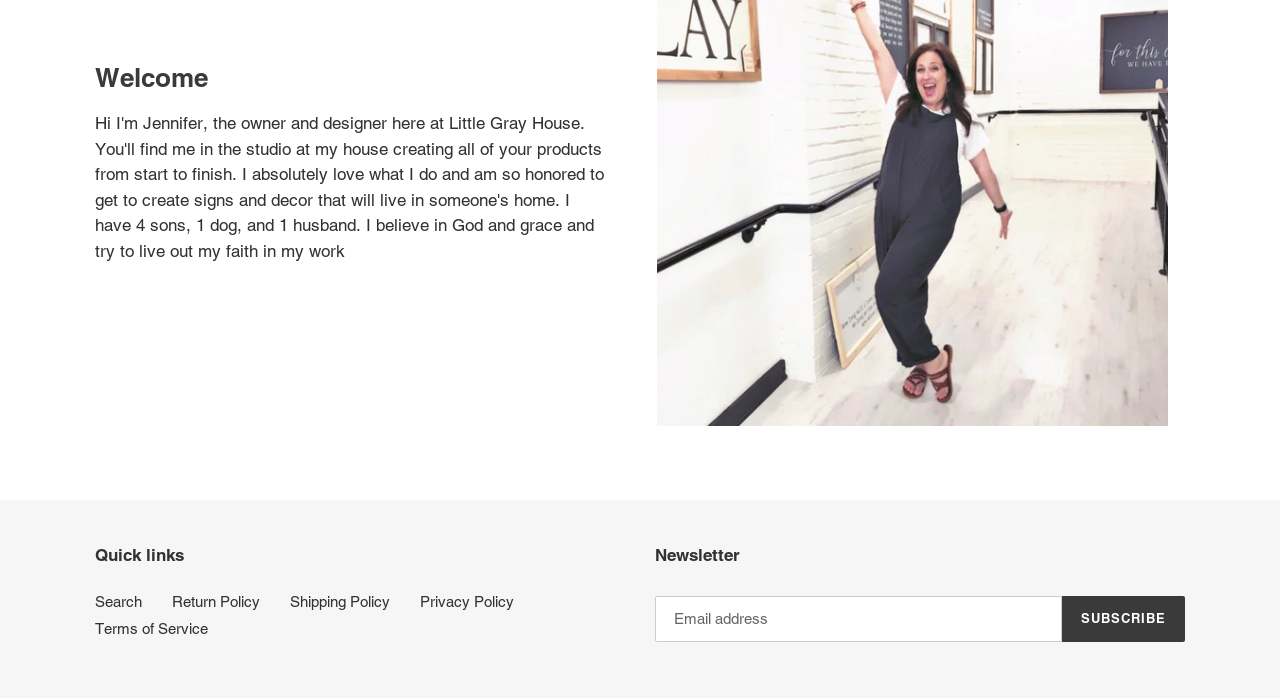Determine the bounding box for the described UI element: "Terms of Service".

[0.074, 0.889, 0.162, 0.913]